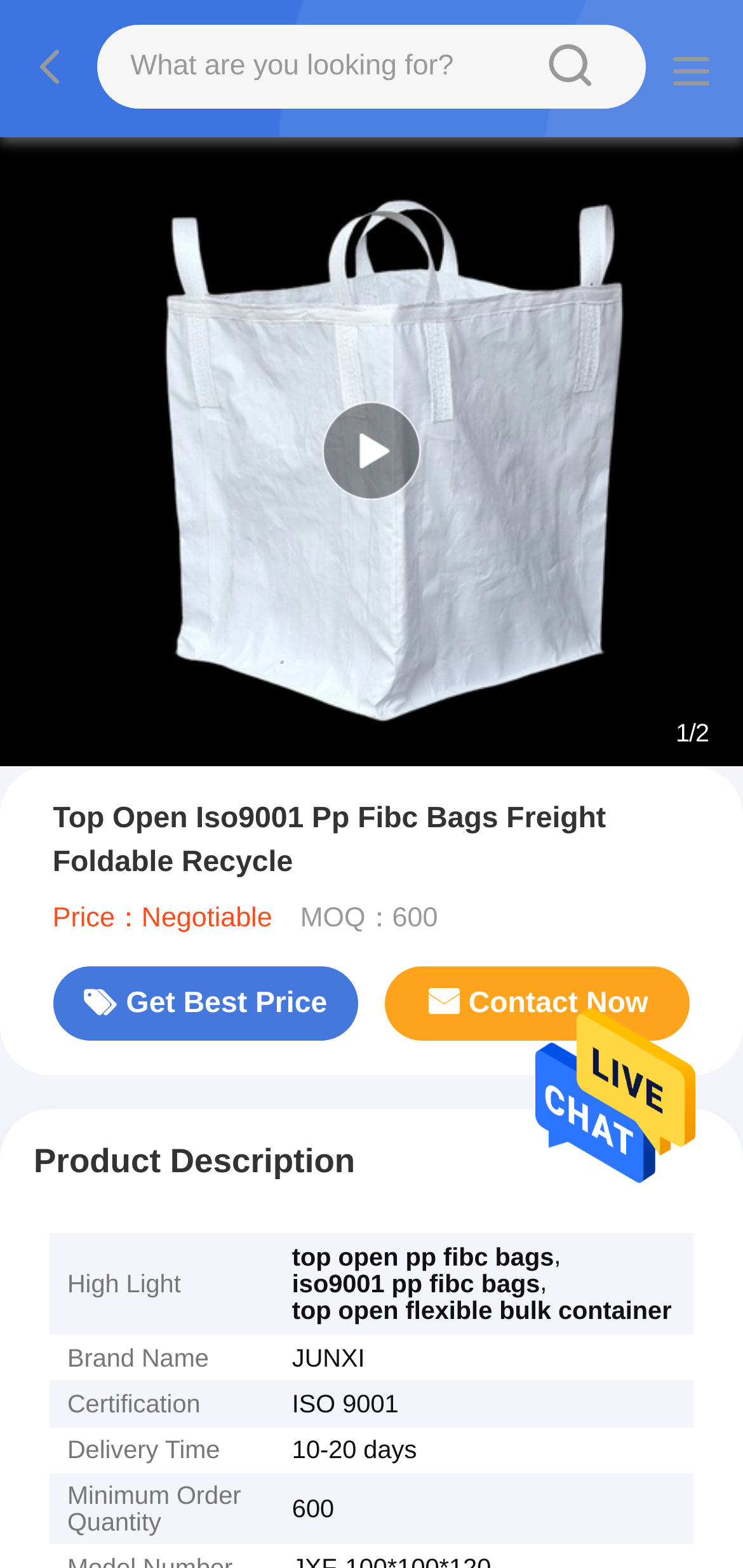What is the delivery time of the product?
Based on the image, give a one-word or short phrase answer.

10-20 days